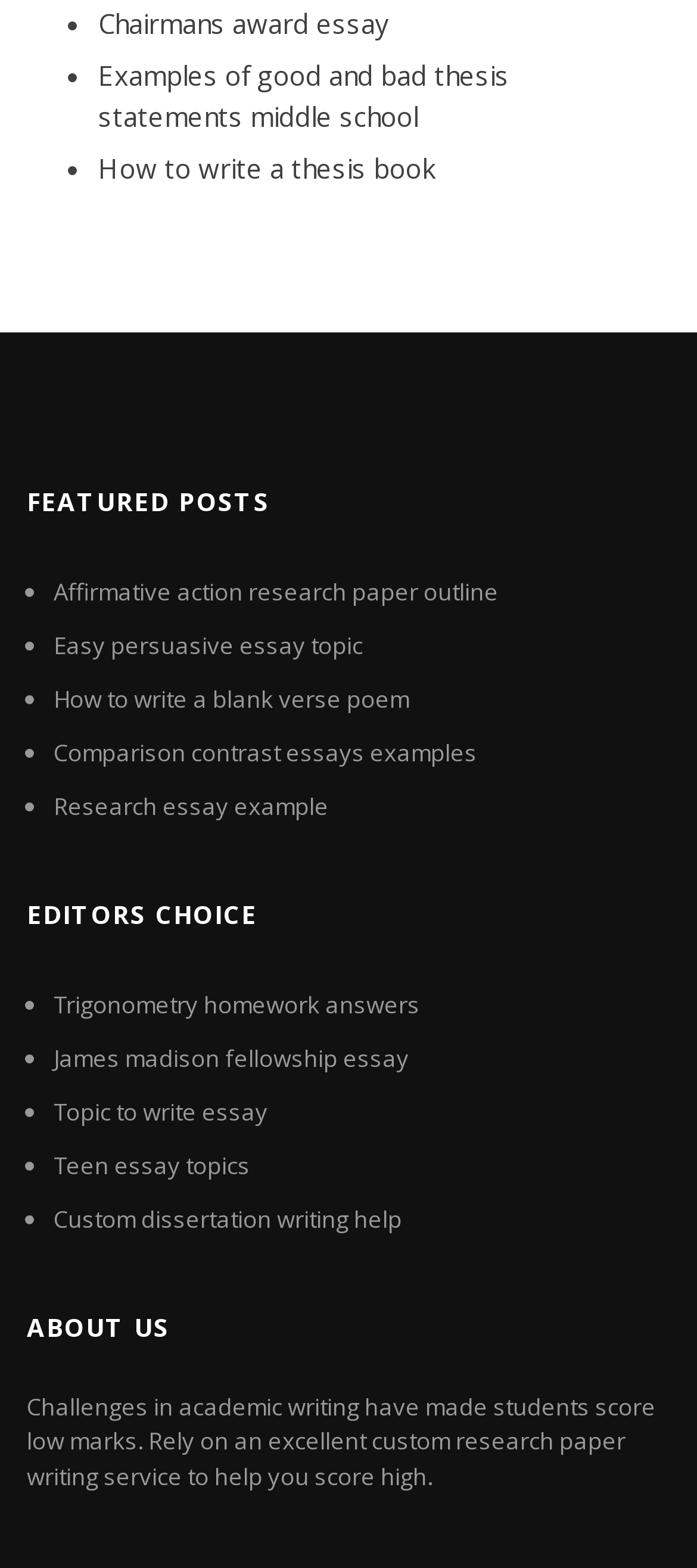Please specify the bounding box coordinates of the clickable section necessary to execute the following command: "View Chairmans award essay".

[0.141, 0.003, 0.559, 0.026]